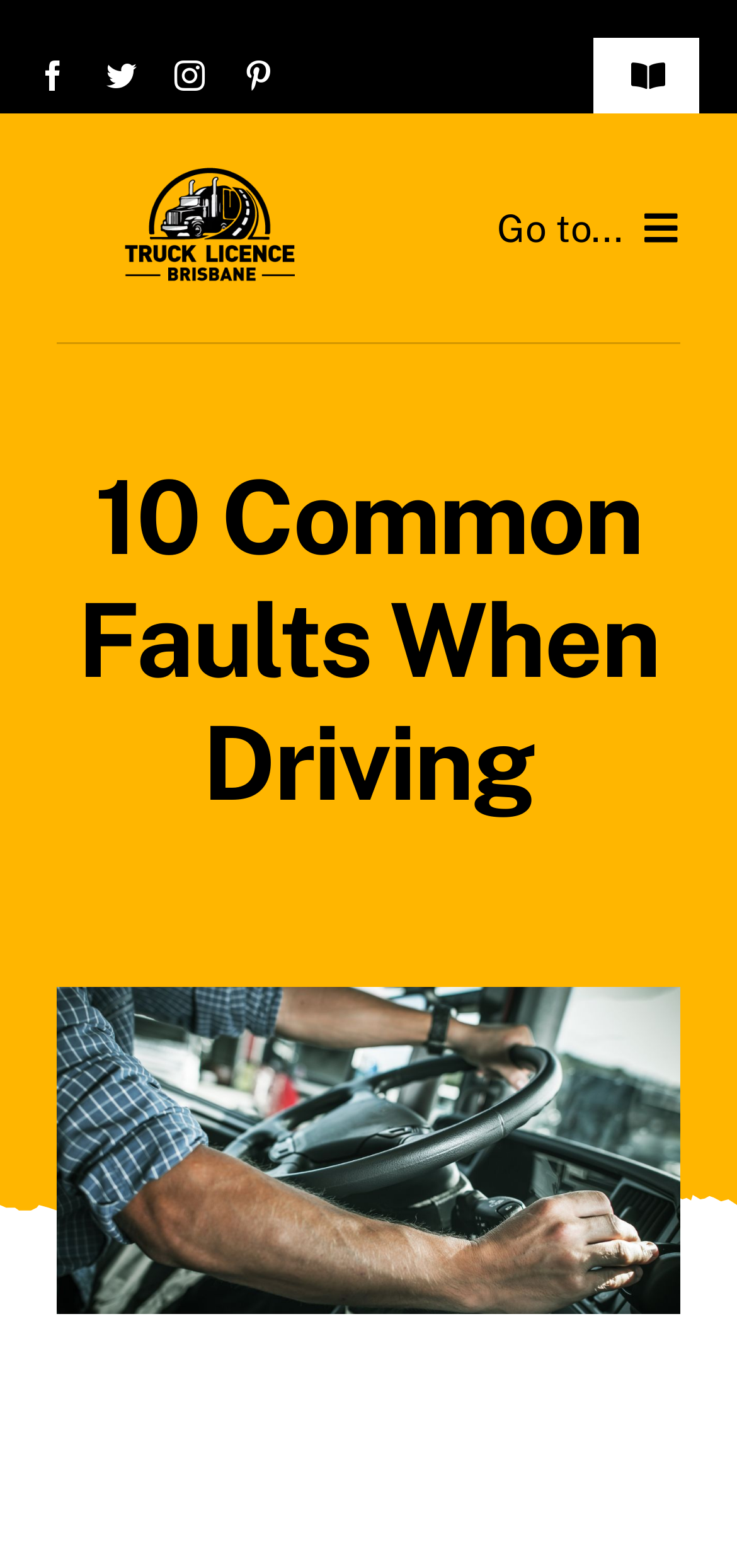Please respond to the question with a concise word or phrase:
What is the image below the heading?

10 Common faults when driving